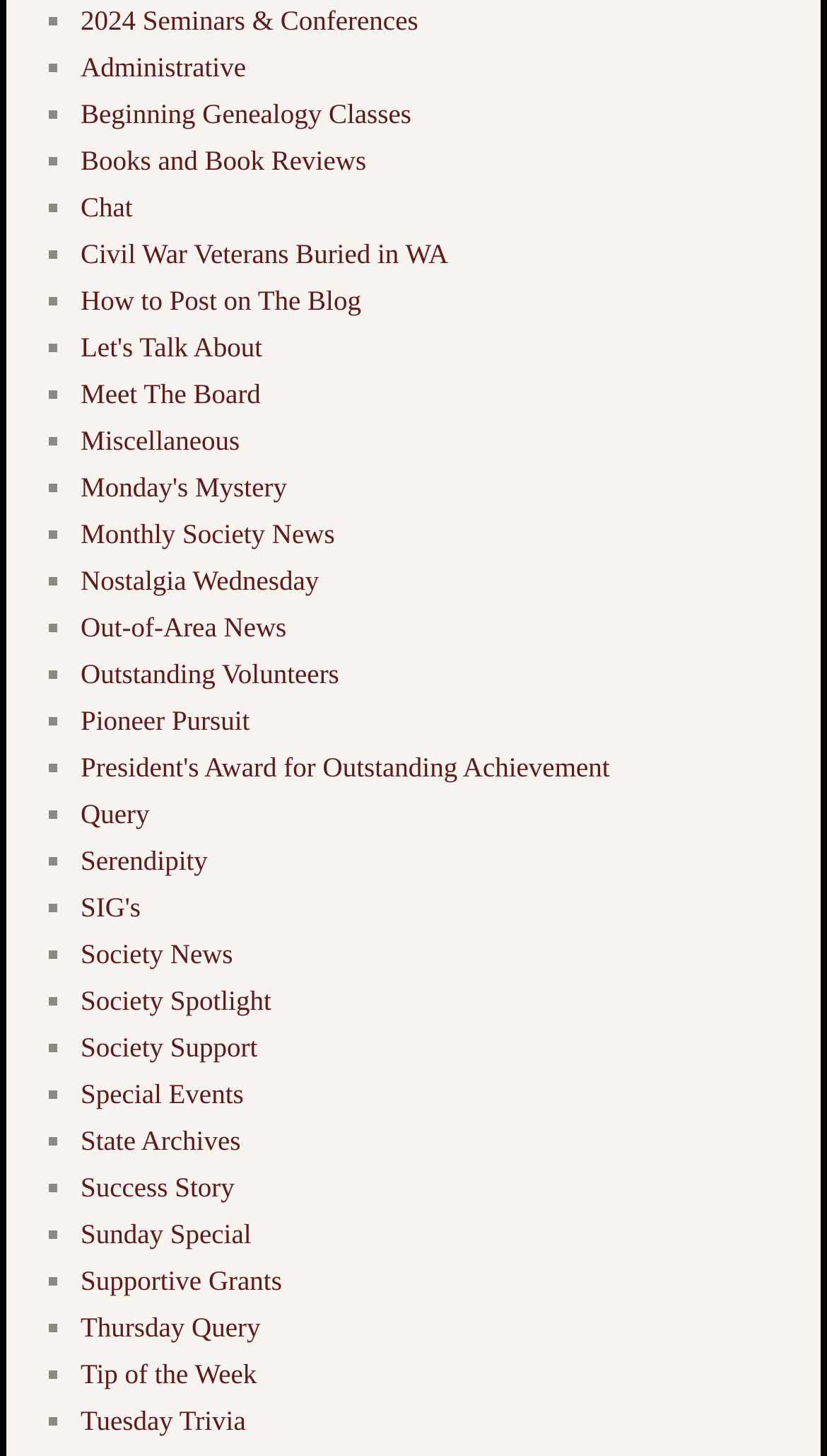What is the purpose of the webpage?
Could you please answer the question thoroughly and with as much detail as possible?

Based on the links and content on the webpage, it appears that the purpose of the webpage is to provide resources and information related to genealogy, including seminars, conferences, and educational materials.